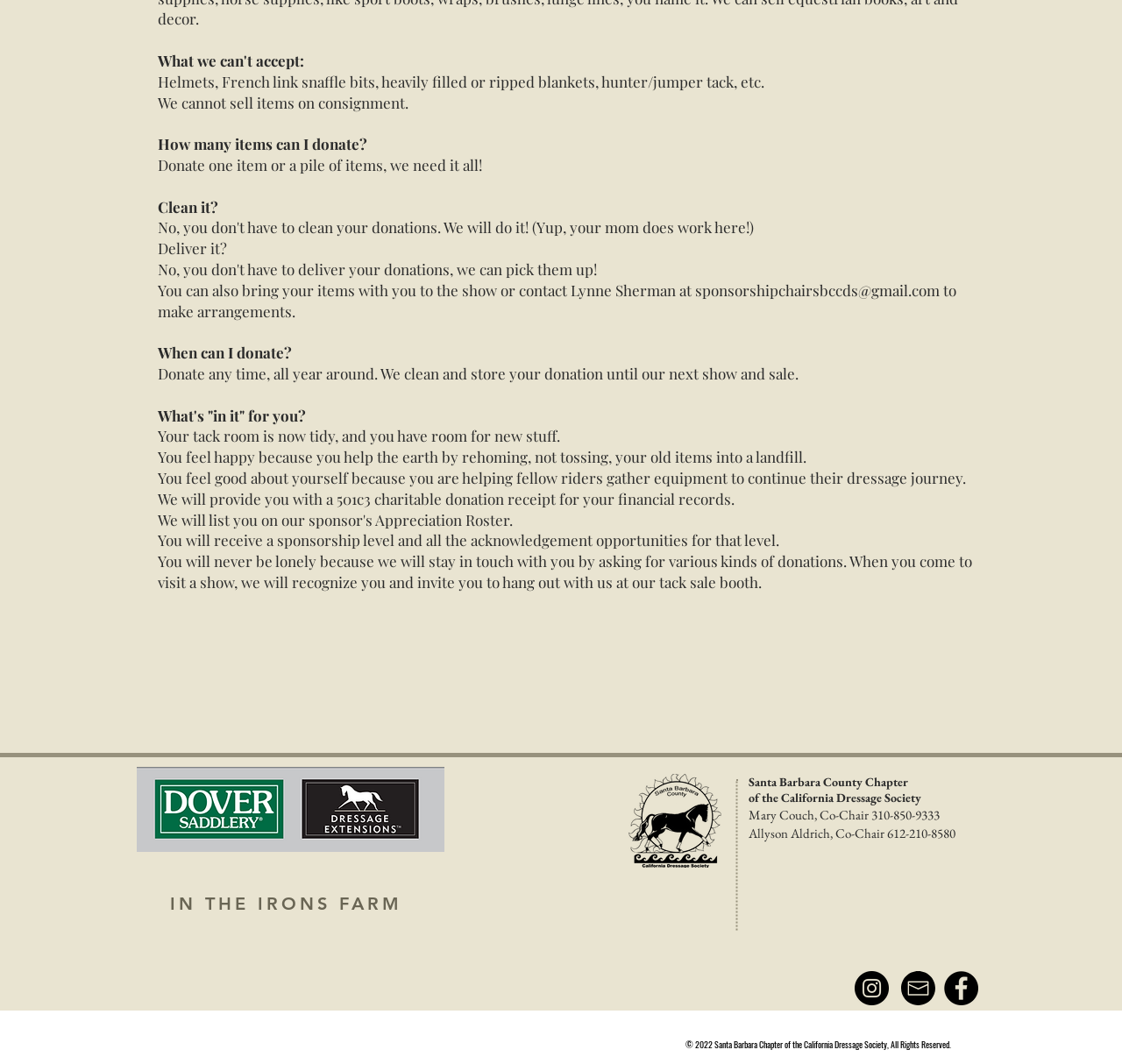Given the element description "Back to testimonials" in the screenshot, predict the bounding box coordinates of that UI element.

None